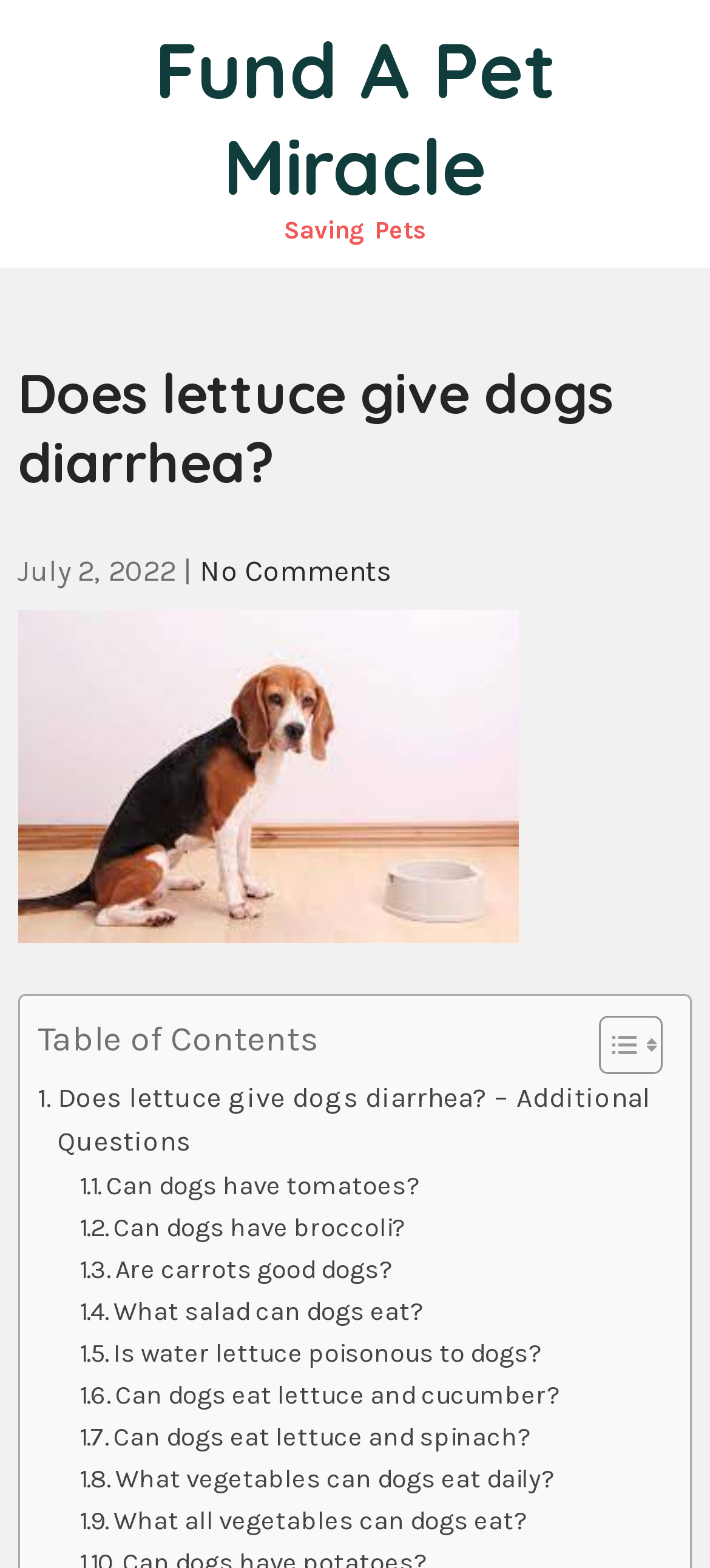Please indicate the bounding box coordinates of the element's region to be clicked to achieve the instruction: "Check the answer to 'Can dogs have tomatoes?'". Provide the coordinates as four float numbers between 0 and 1, i.e., [left, top, right, bottom].

[0.112, 0.743, 0.591, 0.769]